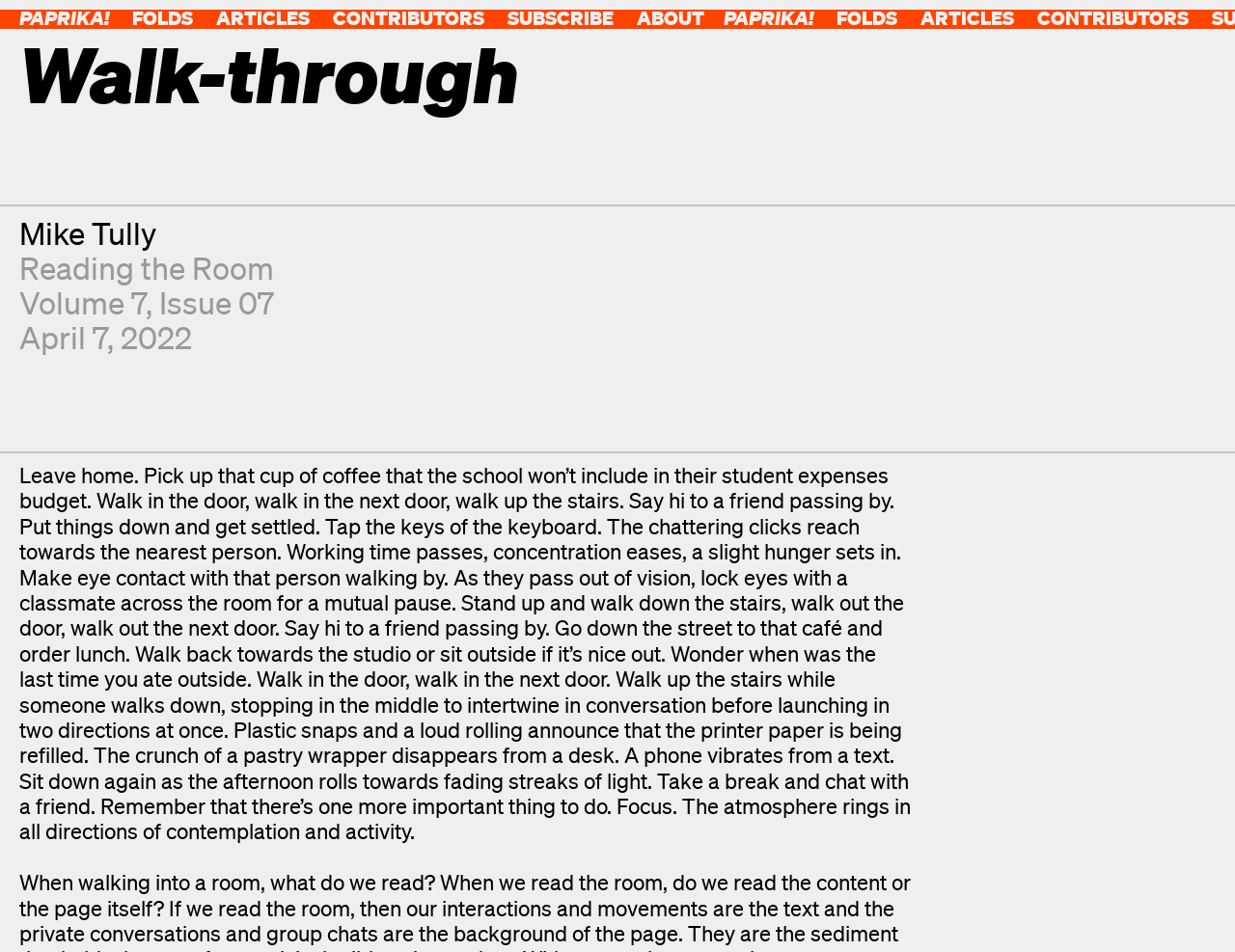Based on the element description, predict the bounding box coordinates (top-left x, top-left y, bottom-right x, bottom-right y) for the UI element in the screenshot: Reading the Room

[0.016, 0.262, 0.222, 0.3]